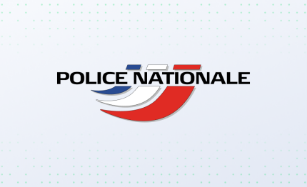Explain in detail what you see in the image.

The image prominently features the logo of the "Police Nationale," the national police force of France. The design incorporates three colors—blue, white, and red—symbolizing the French flag. The logo is sleek and modern, set against a soft, light background that enhances its visibility. This visual representation underscores the authority and presence of the Police Nationale, possibly in the context of their partnership announcements or press releases, as indicated in associated communications.